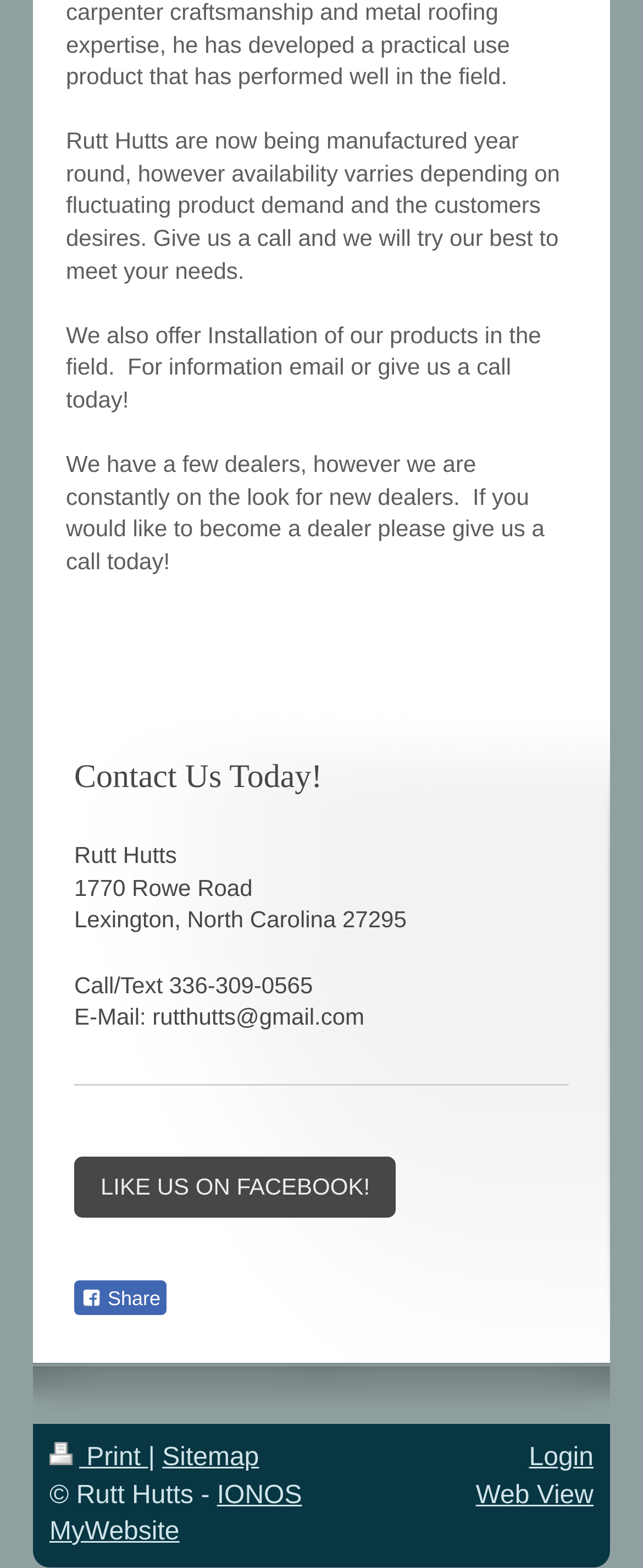What is the email address to contact the company?
Answer the question using a single word or phrase, according to the image.

rutthutts@gmail.com